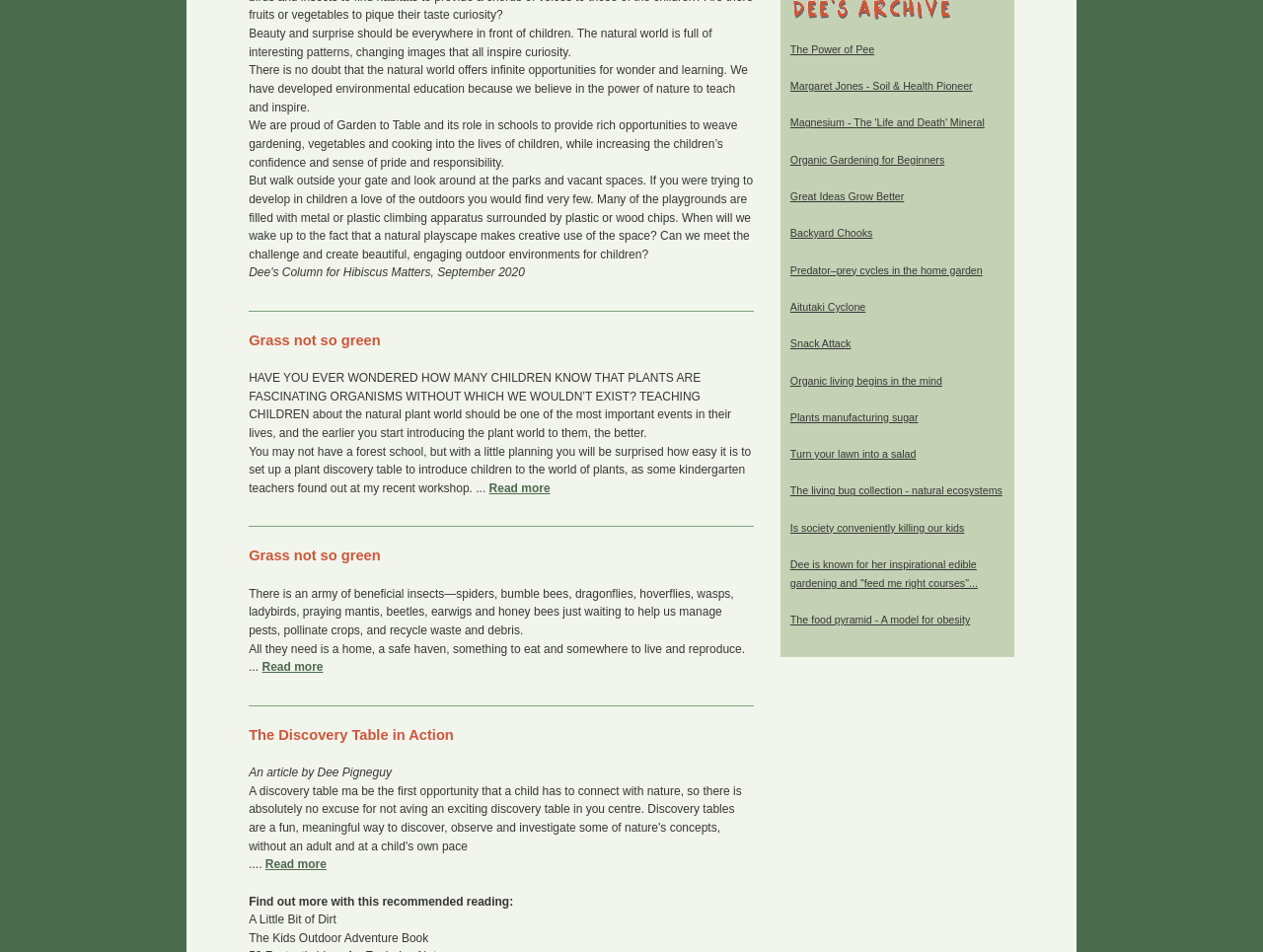Predict the bounding box coordinates for the UI element described as: "Aitutaki Cyclone". The coordinates should be four float numbers between 0 and 1, presented as [left, top, right, bottom].

[0.626, 0.316, 0.685, 0.328]